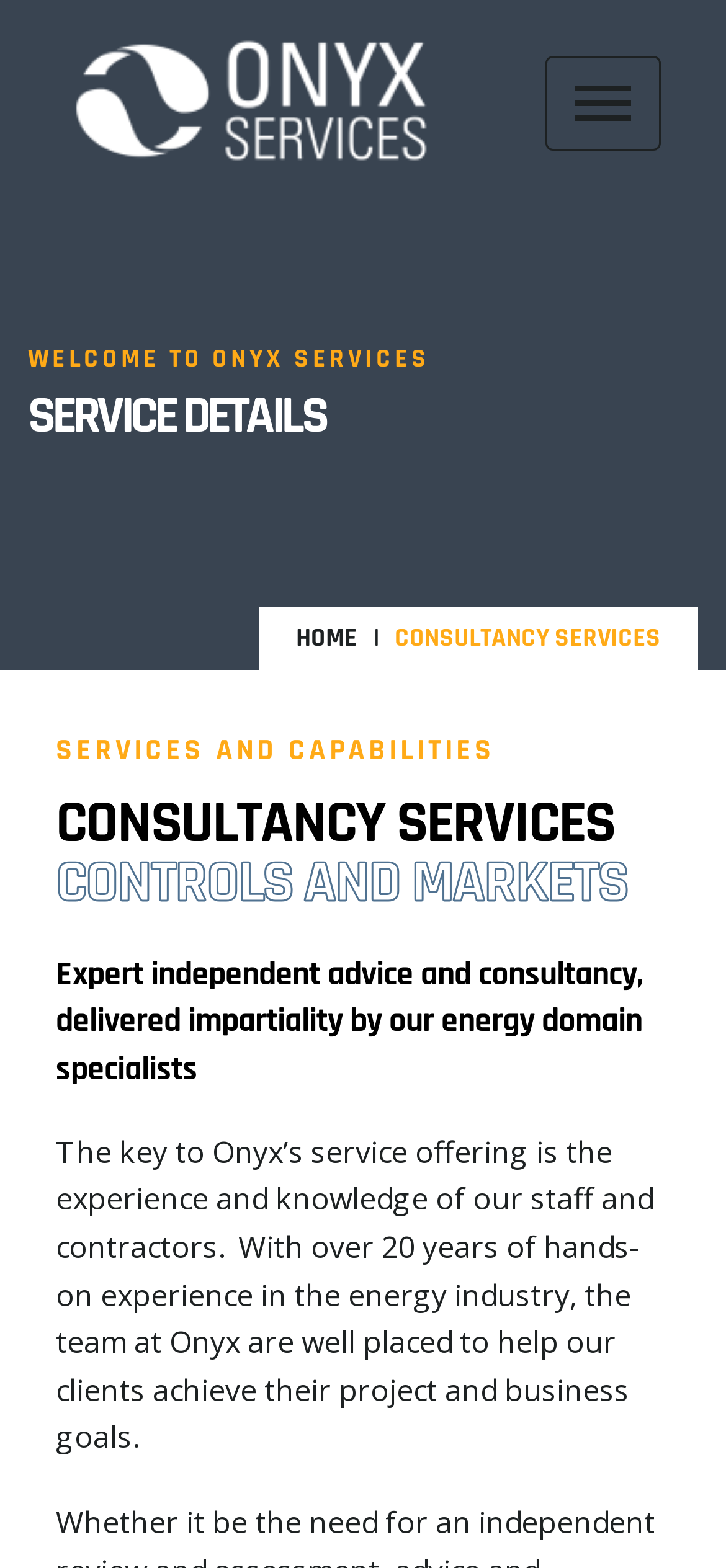Please find the bounding box for the UI element described by: "Home".

[0.408, 0.399, 0.492, 0.416]